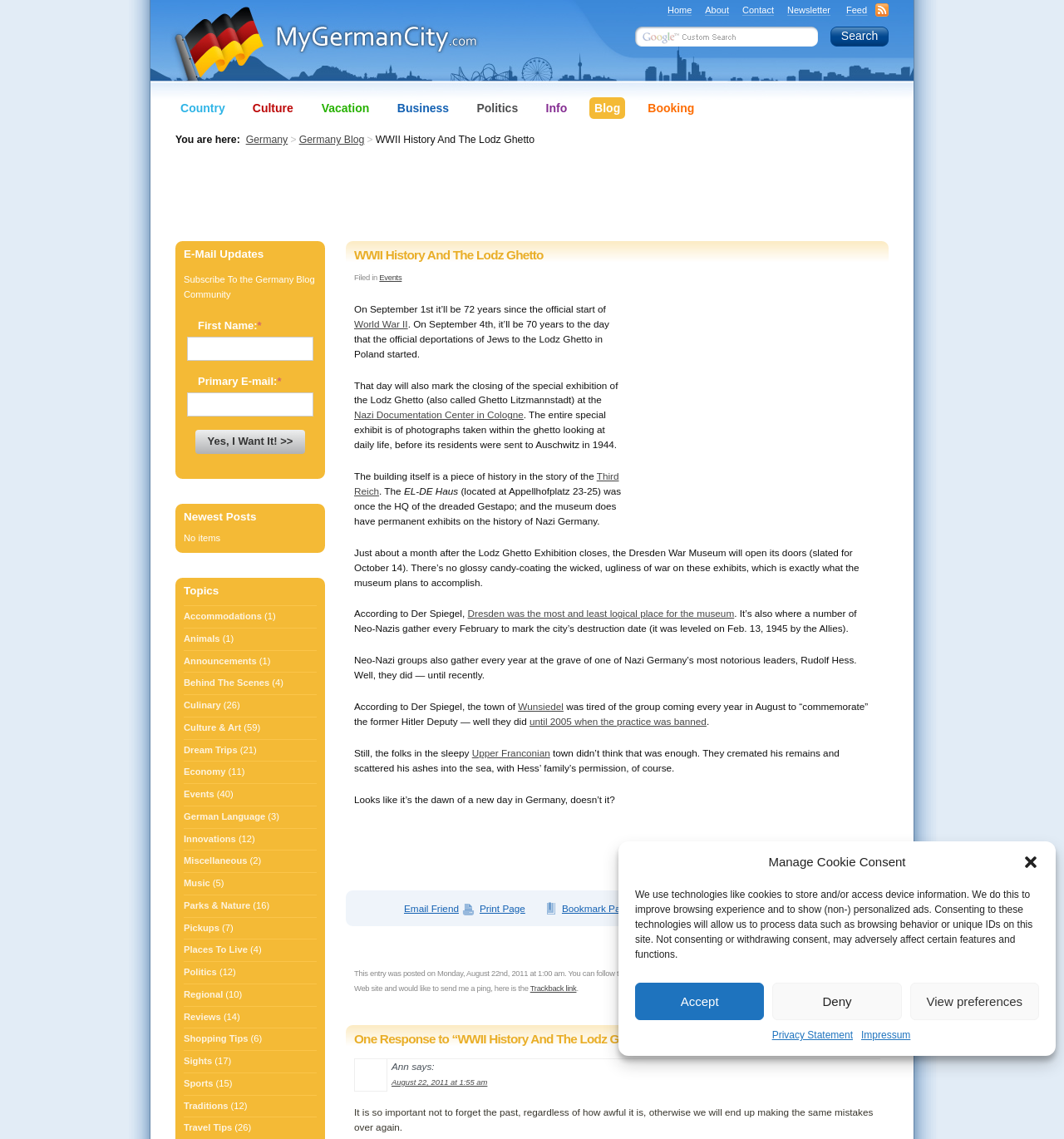Find the bounding box coordinates of the element to click in order to complete this instruction: "Click the 'Nazi Documentation Center in Cologne' link". The bounding box coordinates must be four float numbers between 0 and 1, denoted as [left, top, right, bottom].

[0.333, 0.359, 0.492, 0.369]